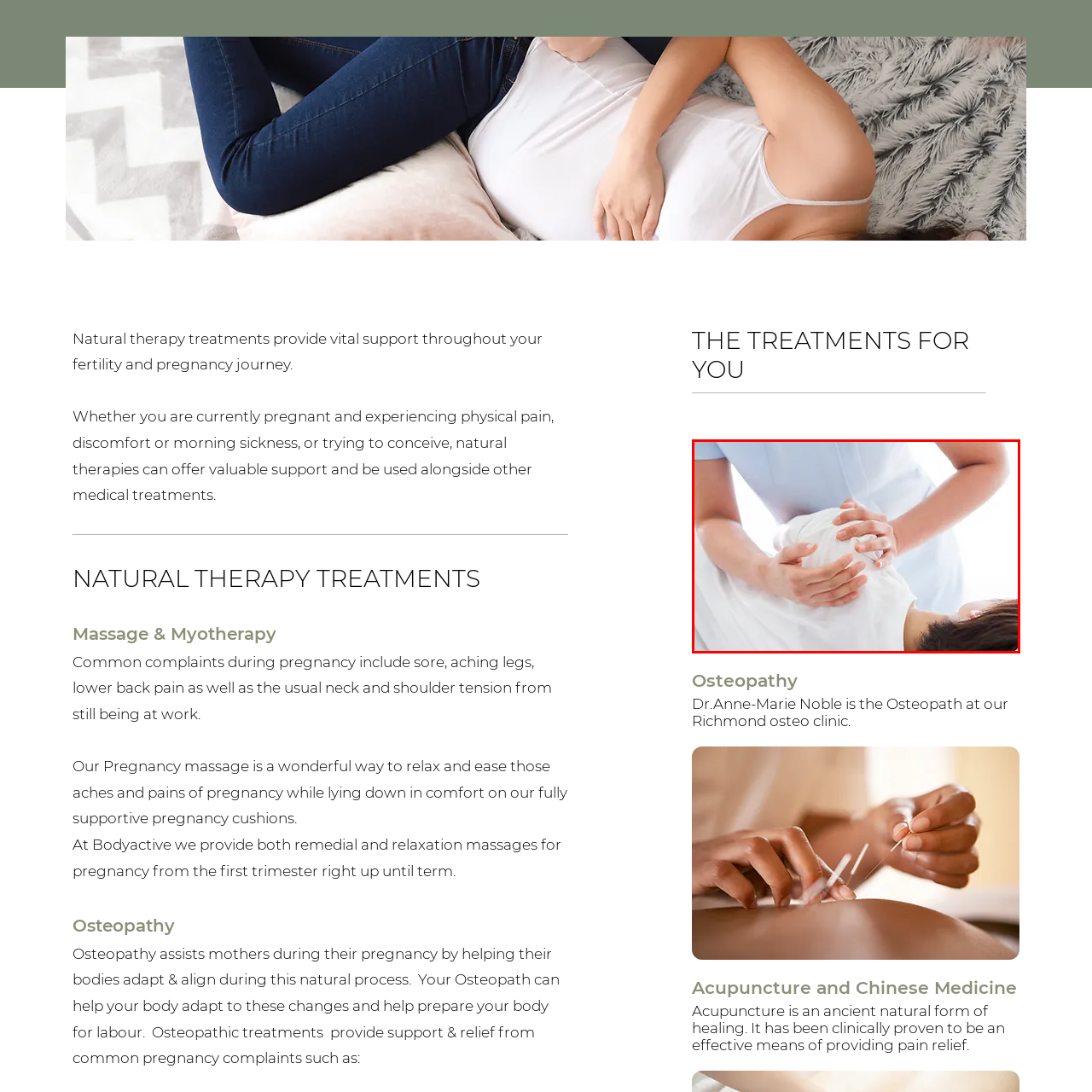Describe extensively the image that is contained within the red box.

The image depicts a professional osteopathic treatment session, showcasing a practitioner gently manipulating the back of a client. The focus is on the careful application of pressure, indicative of osteopathy's hands-on approach to promoting physical well-being. This therapy is particularly beneficial during pregnancy, as it helps mothers adapt to bodily changes and alleviates common discomforts such as lower back pain and tension. The setting conveys a sense of comfort and care, emphasizing the supportive nature of natural therapy treatments aimed at enhancing both physical and emotional health throughout the pregnancy journey.